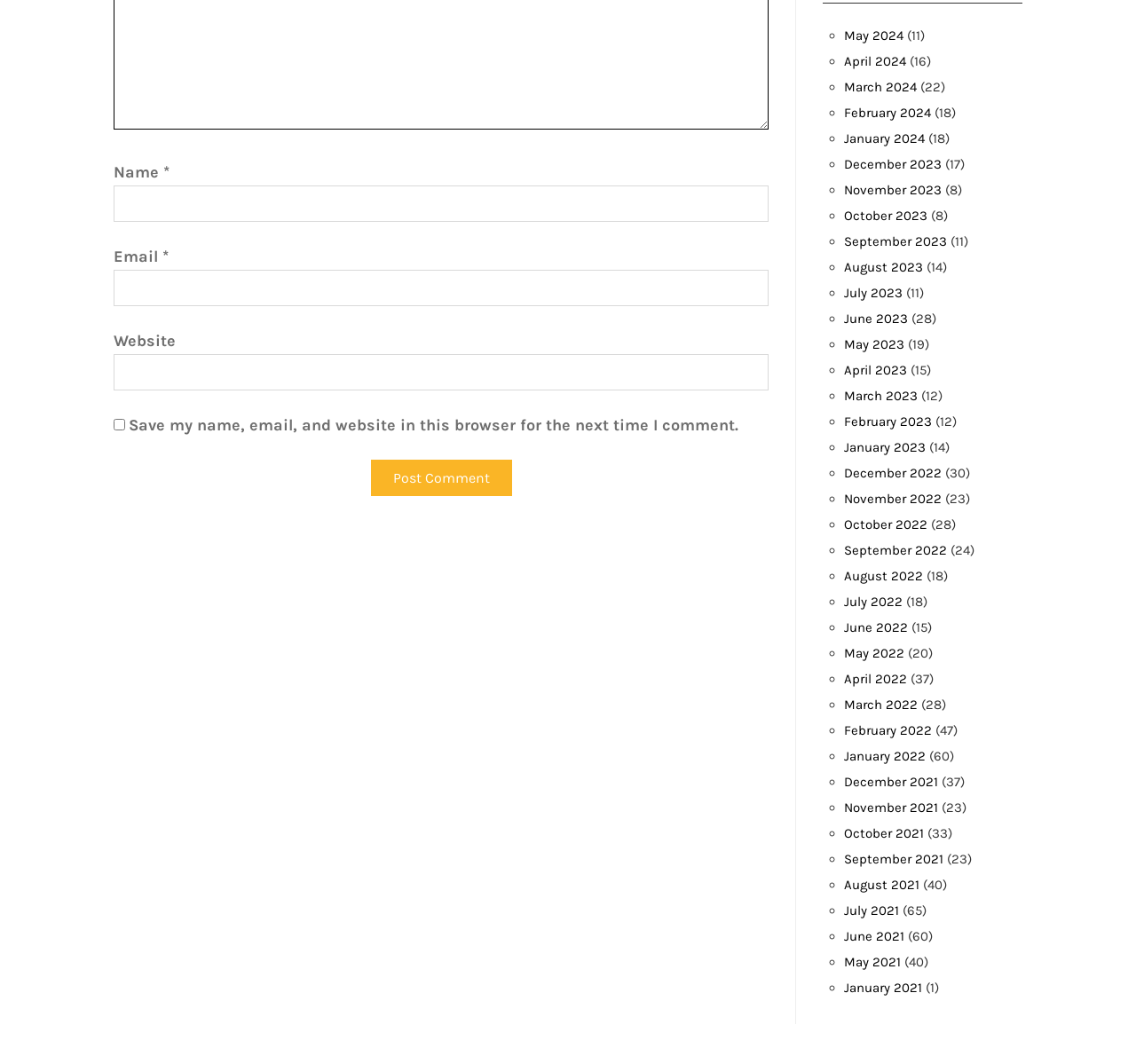Please find the bounding box coordinates for the clickable element needed to perform this instruction: "Click the 'Post Comment' button".

[0.326, 0.432, 0.45, 0.466]